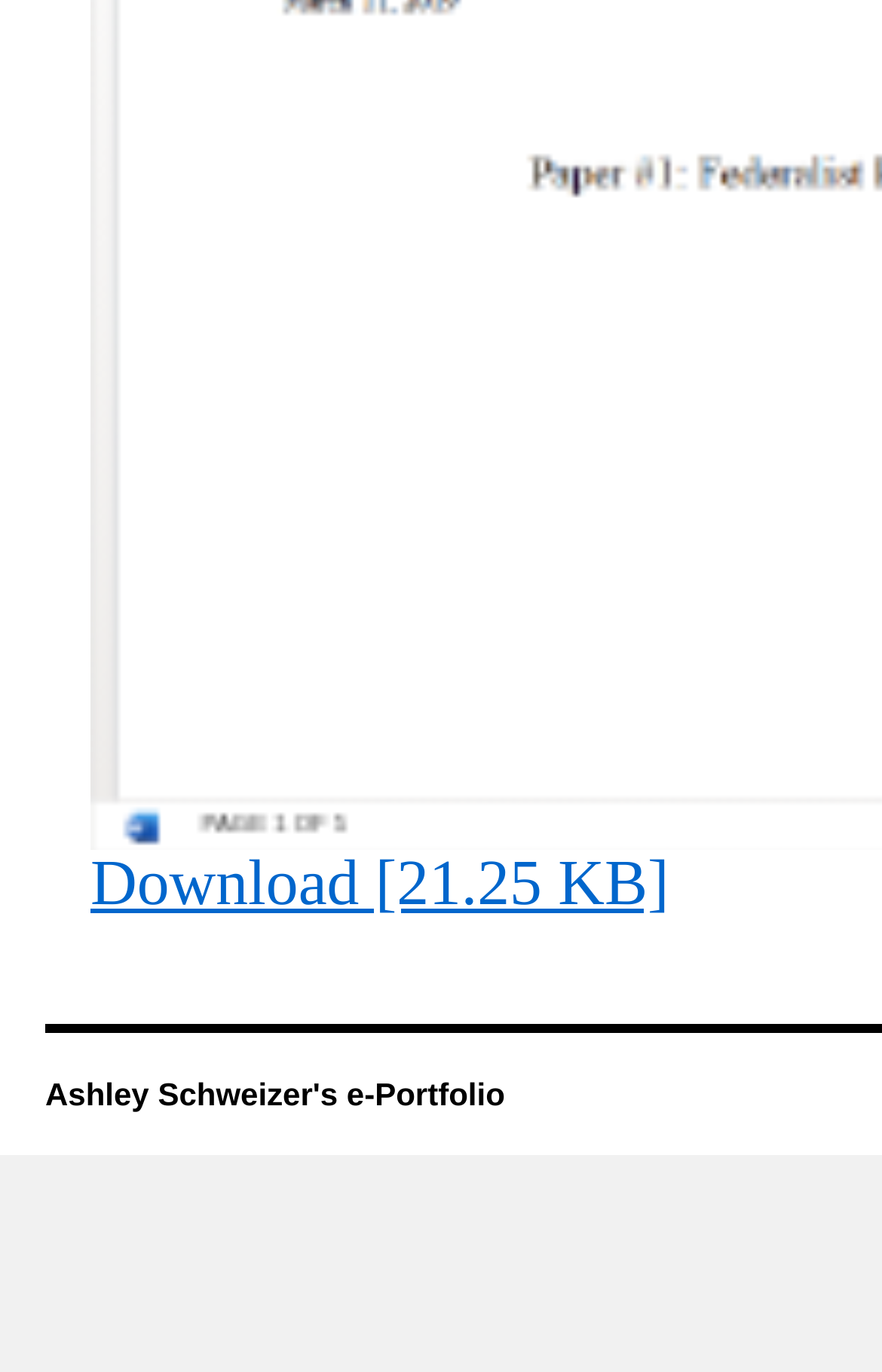Given the description: "Ashley Schweizer's e-Portfolio", determine the bounding box coordinates of the UI element. The coordinates should be formatted as four float numbers between 0 and 1, [left, top, right, bottom].

[0.051, 0.909, 0.573, 0.935]